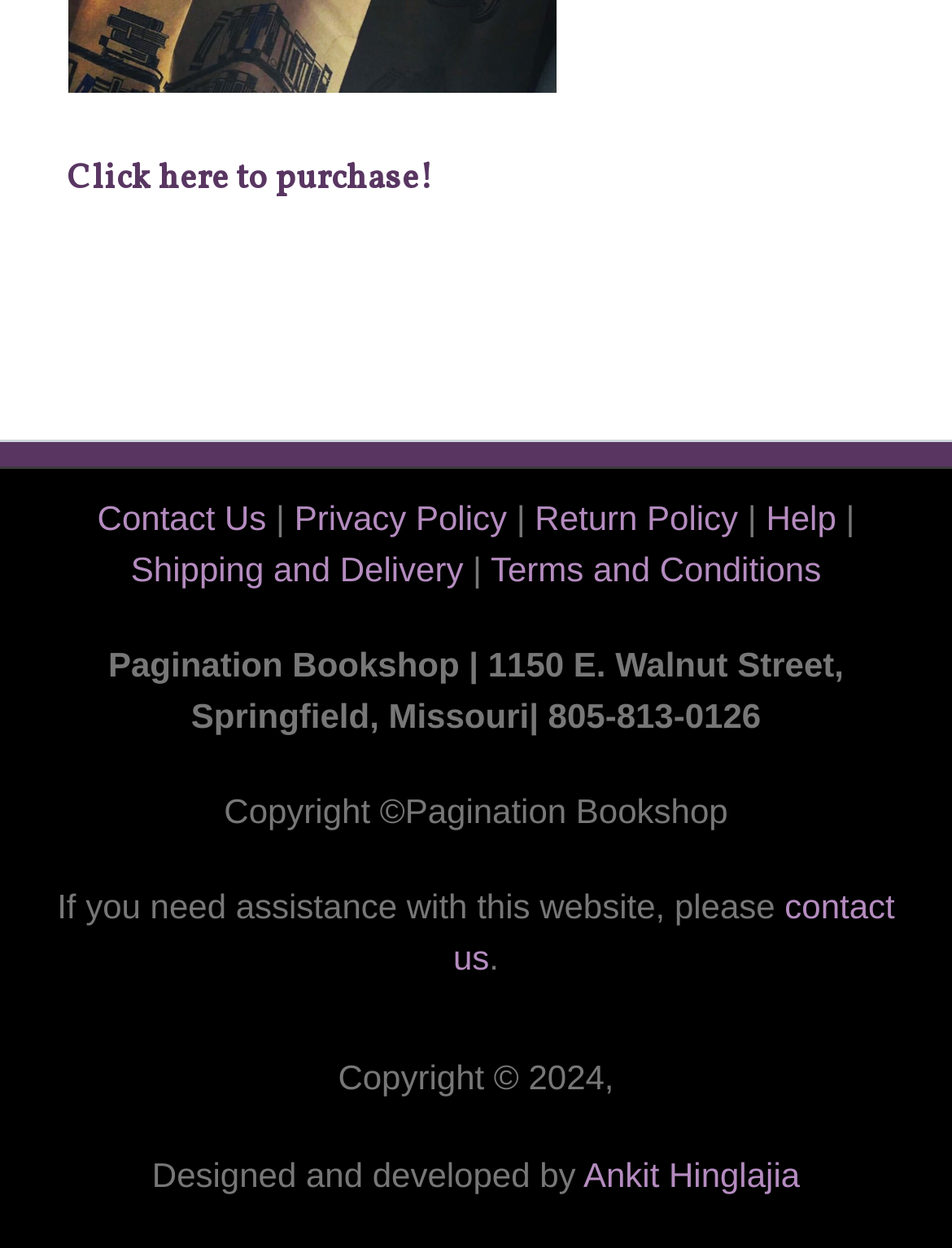Please determine the bounding box coordinates for the element that should be clicked to follow these instructions: "Click to purchase".

[0.071, 0.125, 0.453, 0.162]